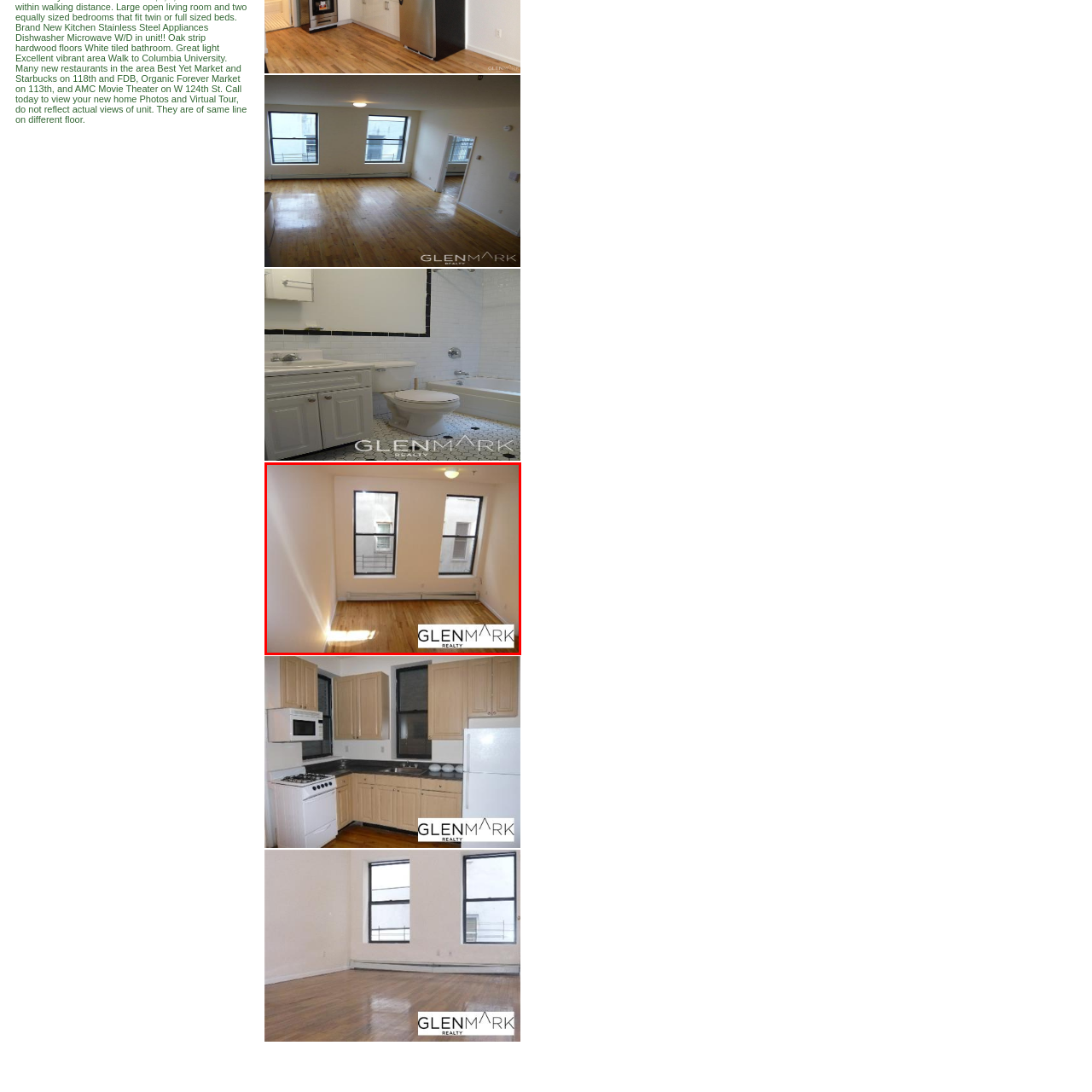Observe the highlighted image and answer the following: What is the purpose of the logo in the corner?

Real estate listing